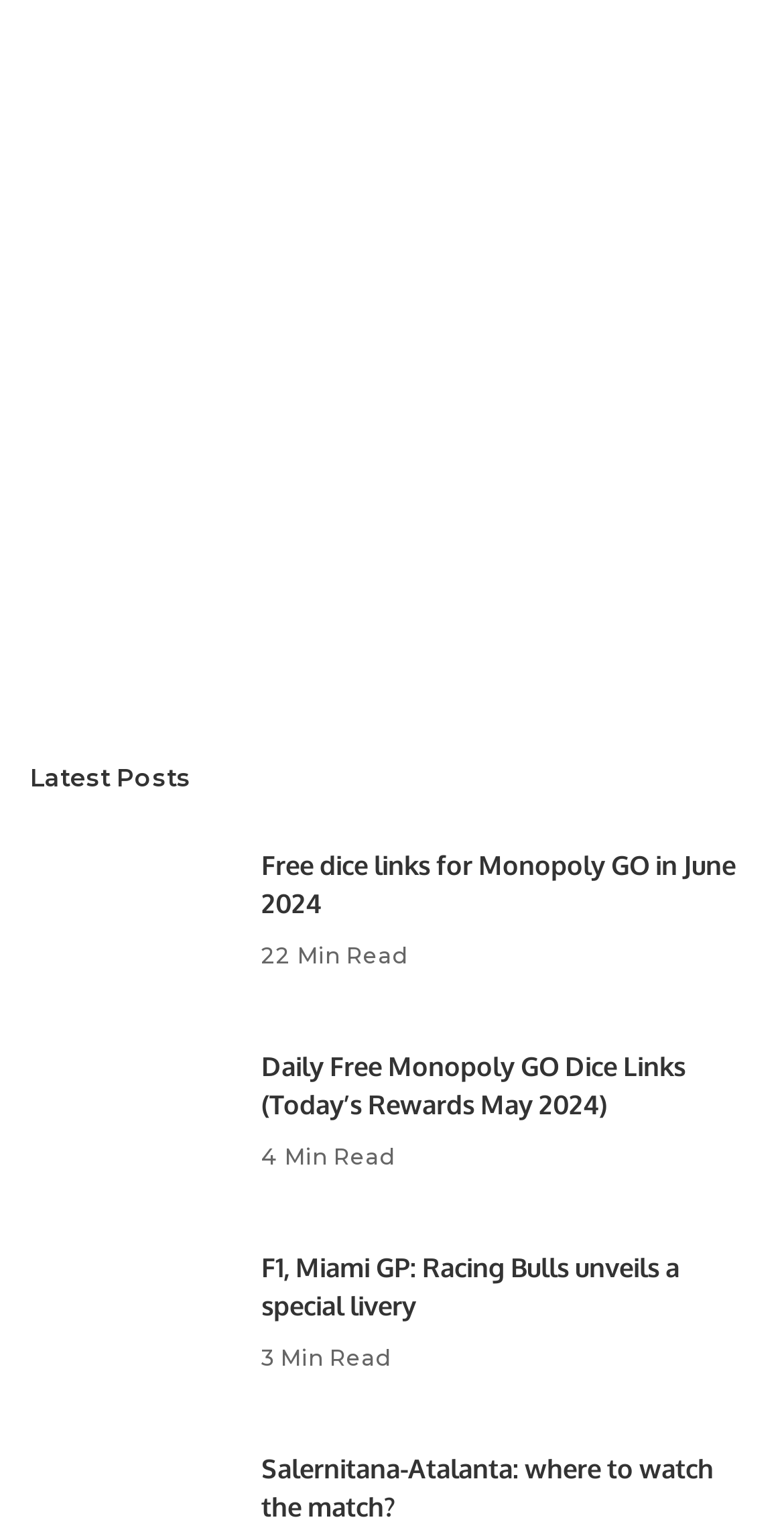Locate the bounding box coordinates of the element you need to click to accomplish the task described by this instruction: "Visit 'monopoly go dice 2024'".

[0.038, 0.677, 0.295, 0.775]